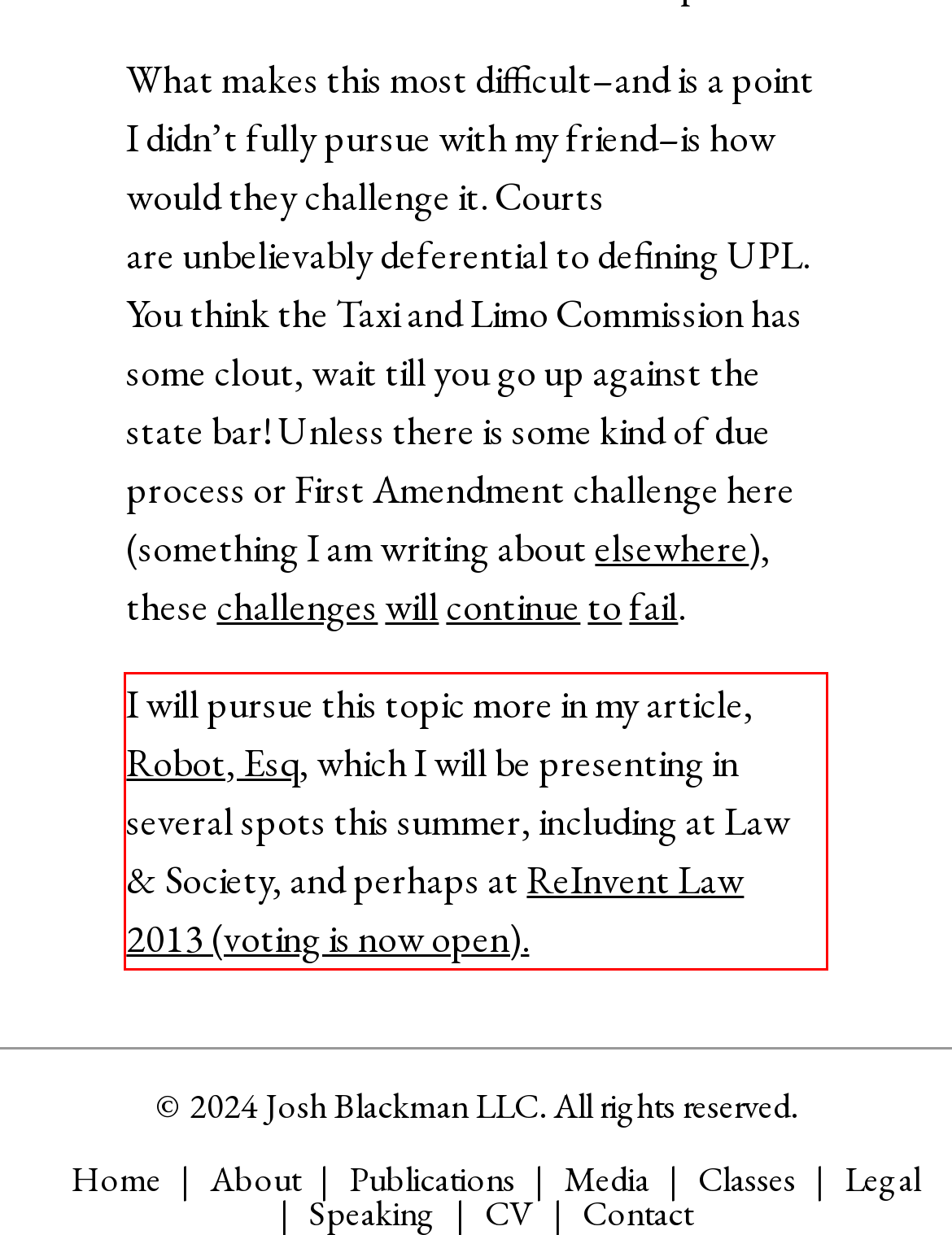Using the webpage screenshot, recognize and capture the text within the red bounding box.

I will pursue this topic more in my article, Robot, Esq, which I will be presenting in several spots this summer, including at Law & Society, and perhaps at ReInvent Law 2013 (voting is now open).